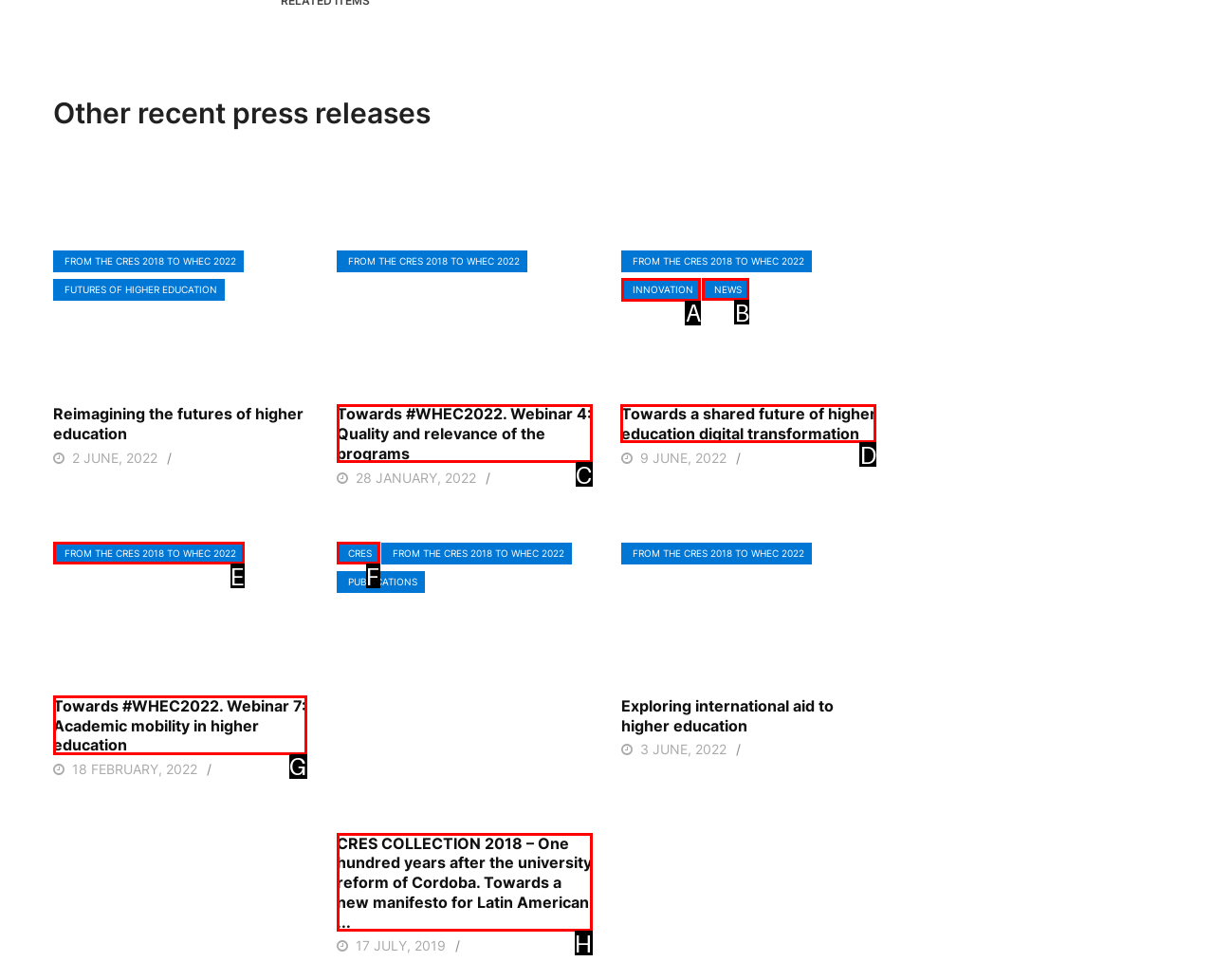From the given choices, which option should you click to complete this task: Explore 'INNOVATION'? Answer with the letter of the correct option.

A